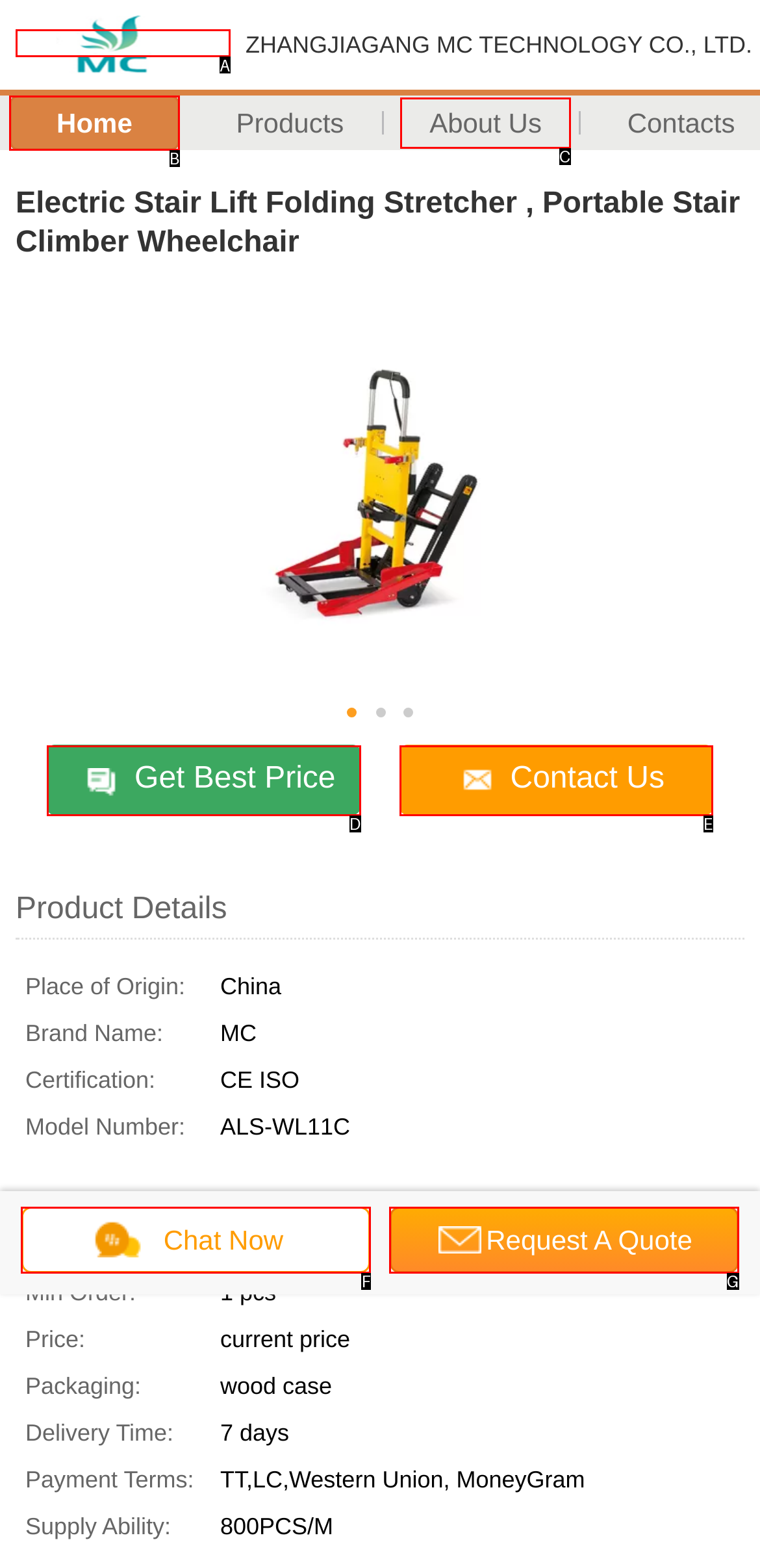Determine which option matches the description: Request A Quote. Answer using the letter of the option.

G